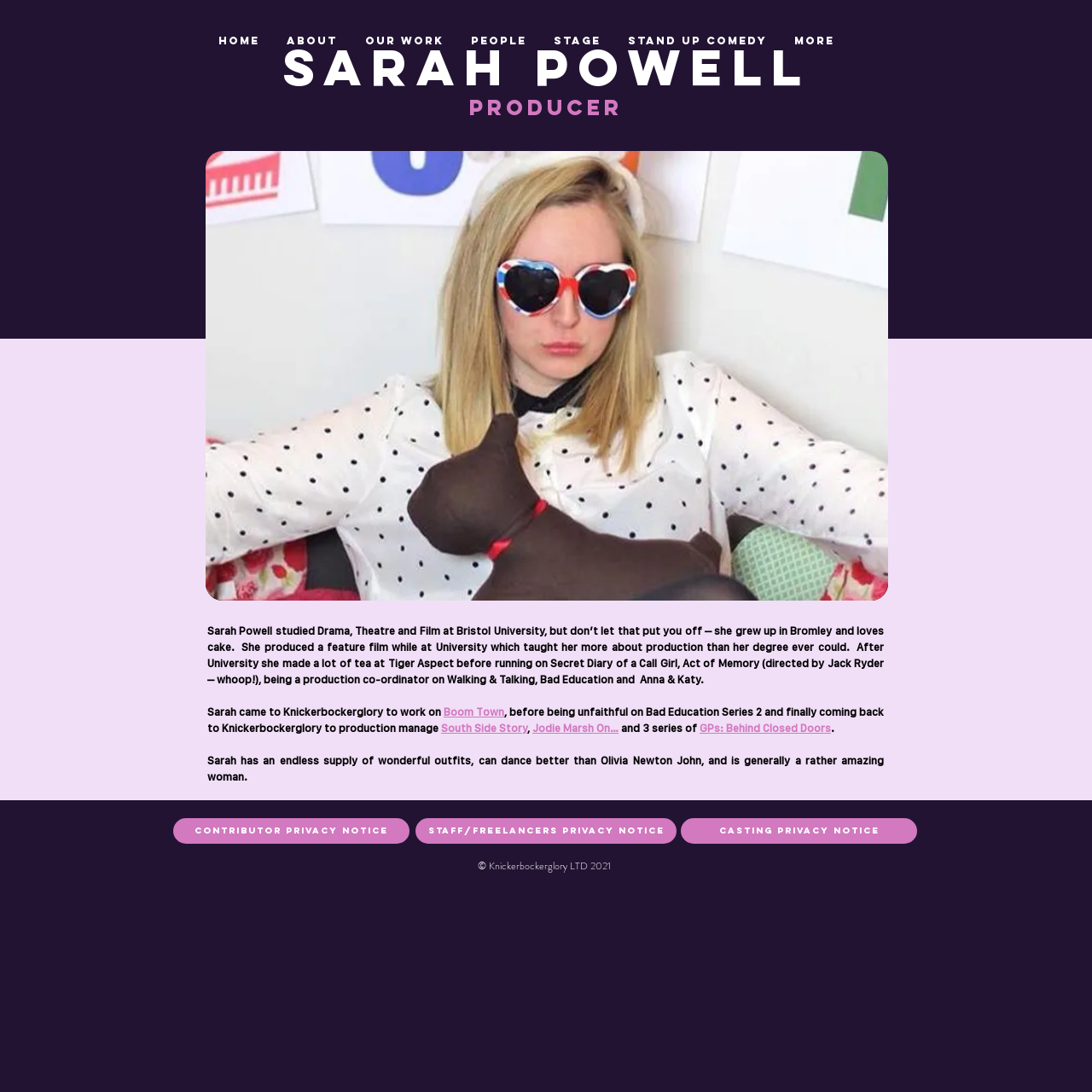Identify the bounding box coordinates necessary to click and complete the given instruction: "Read about Sarah's work on Boom Town".

[0.406, 0.645, 0.462, 0.659]